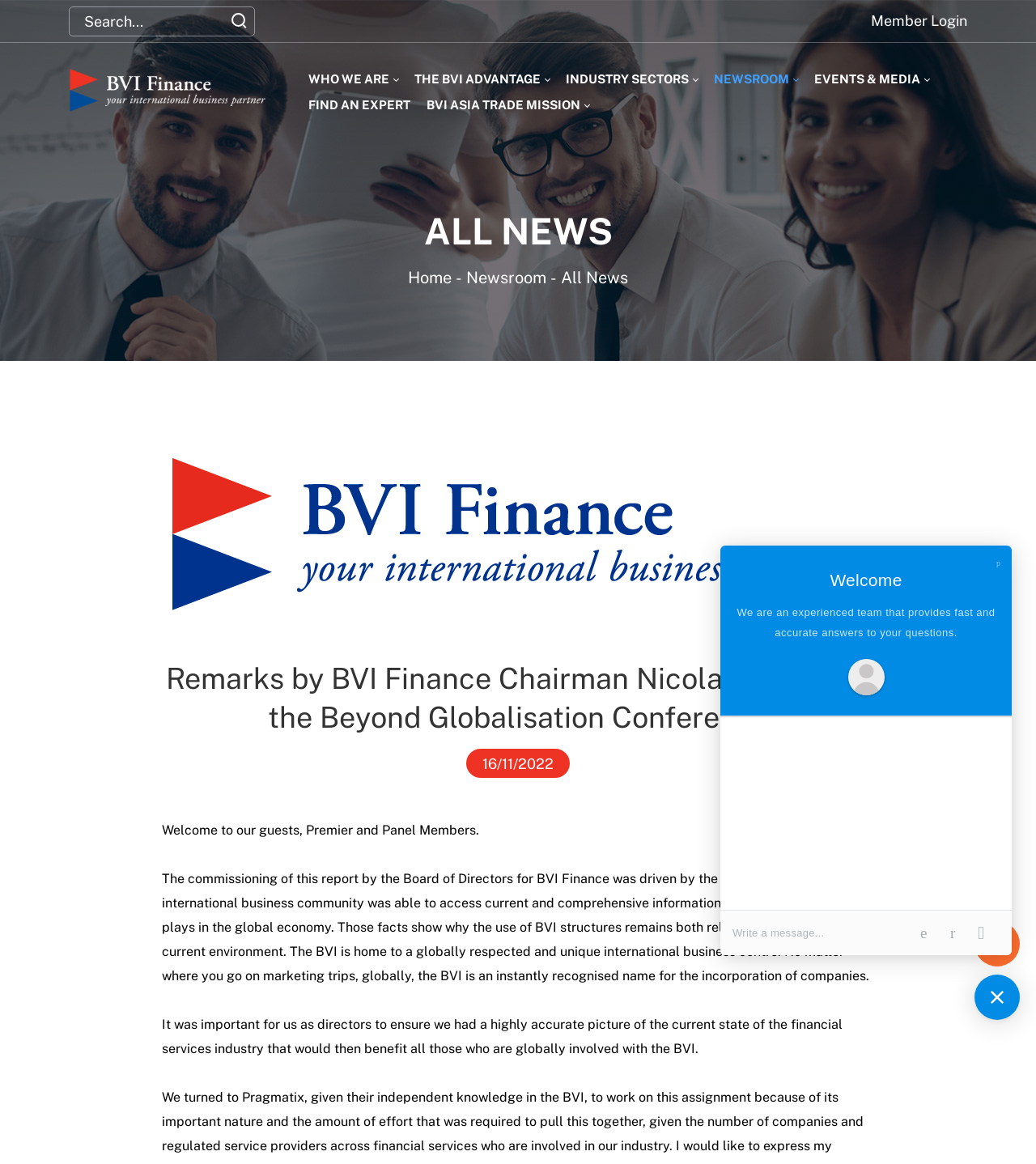What is the name of the organization?
Using the image, answer in one word or phrase.

BVI Finance Limited